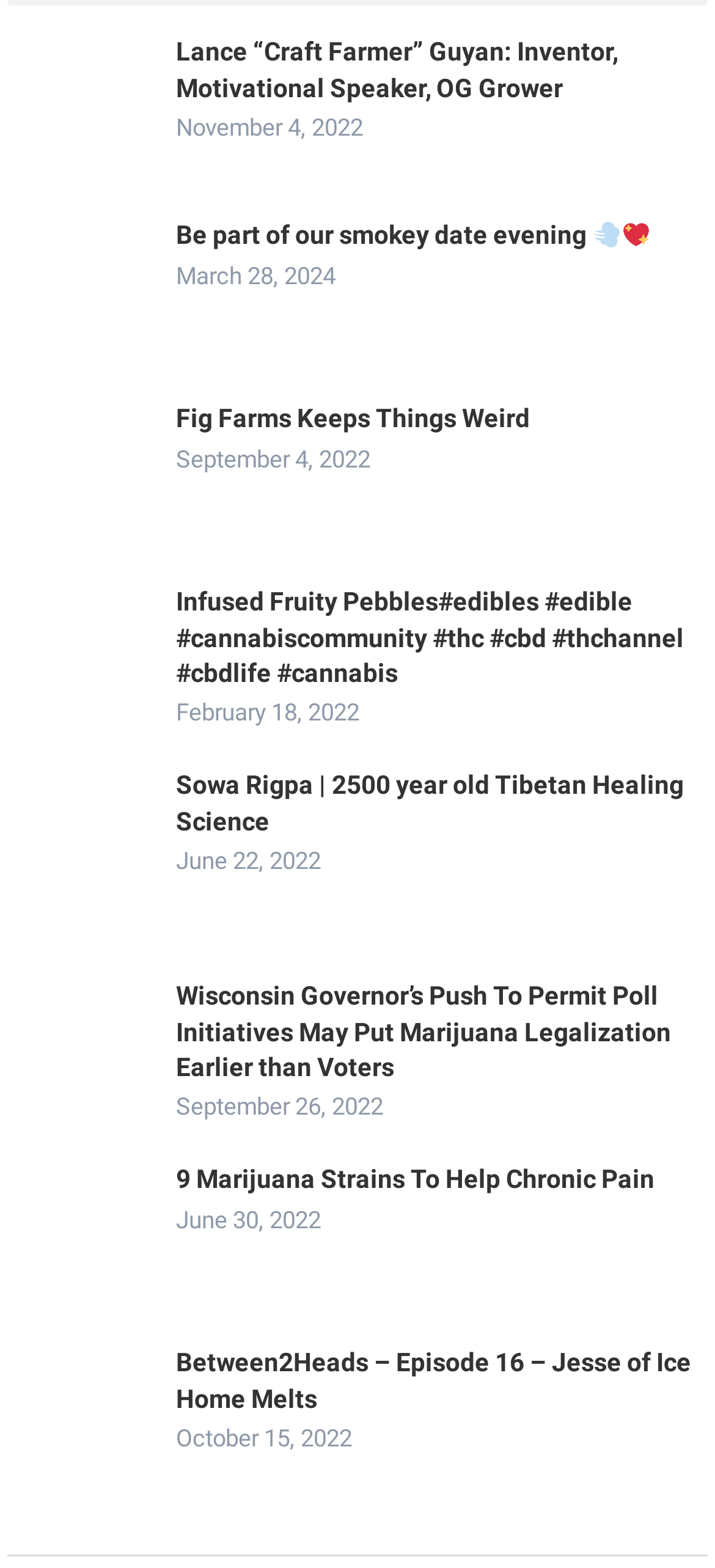Identify the bounding box for the UI element specified in this description: "name="lname" placeholder="Last Name"". The coordinates must be four float numbers between 0 and 1, formatted as [left, top, right, bottom].

None